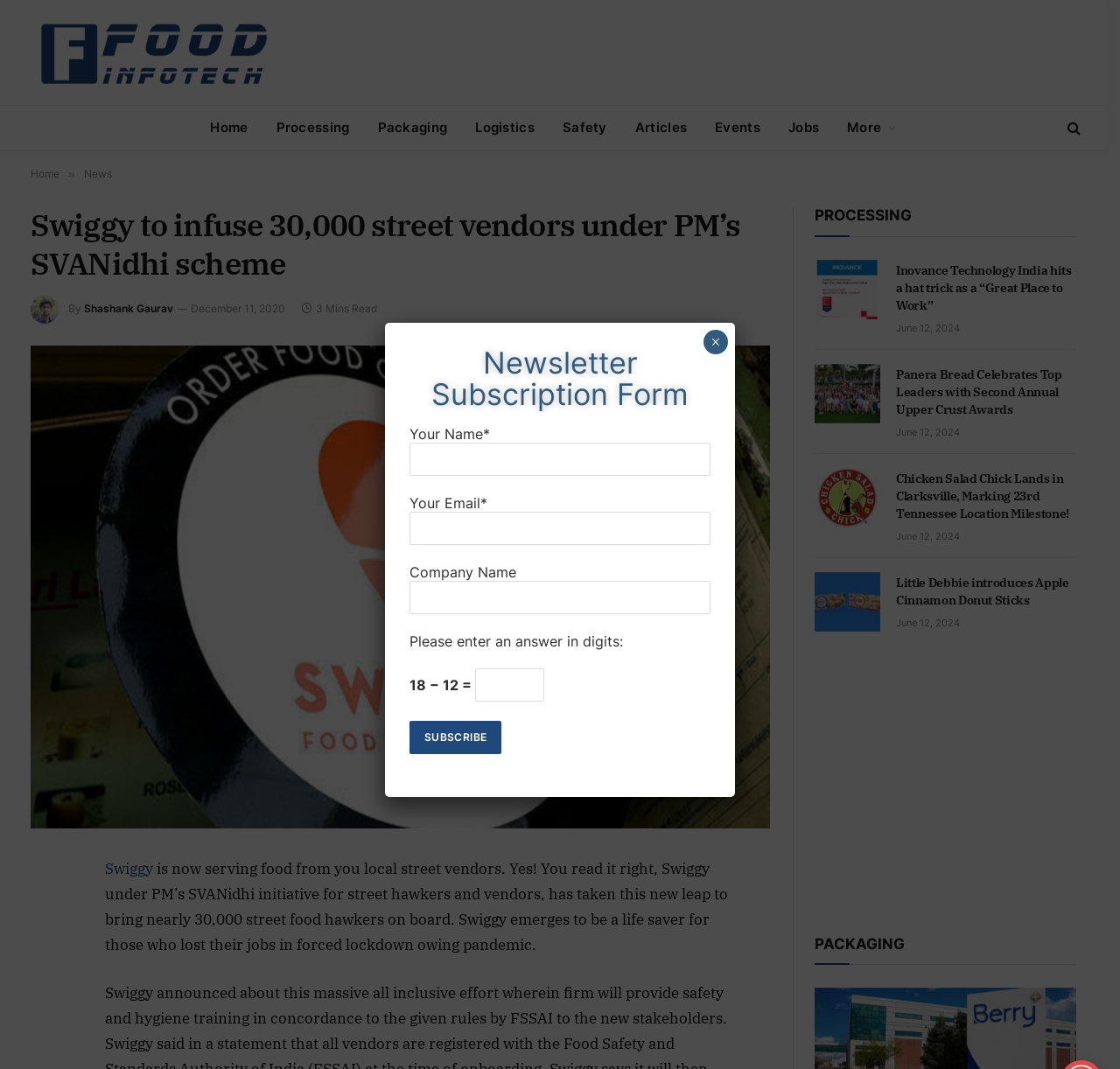Locate the bounding box of the UI element with the following description: "aria-label="Advertisement" name="aswift_4" title="Advertisement"".

[0.727, 0.628, 0.962, 0.832]